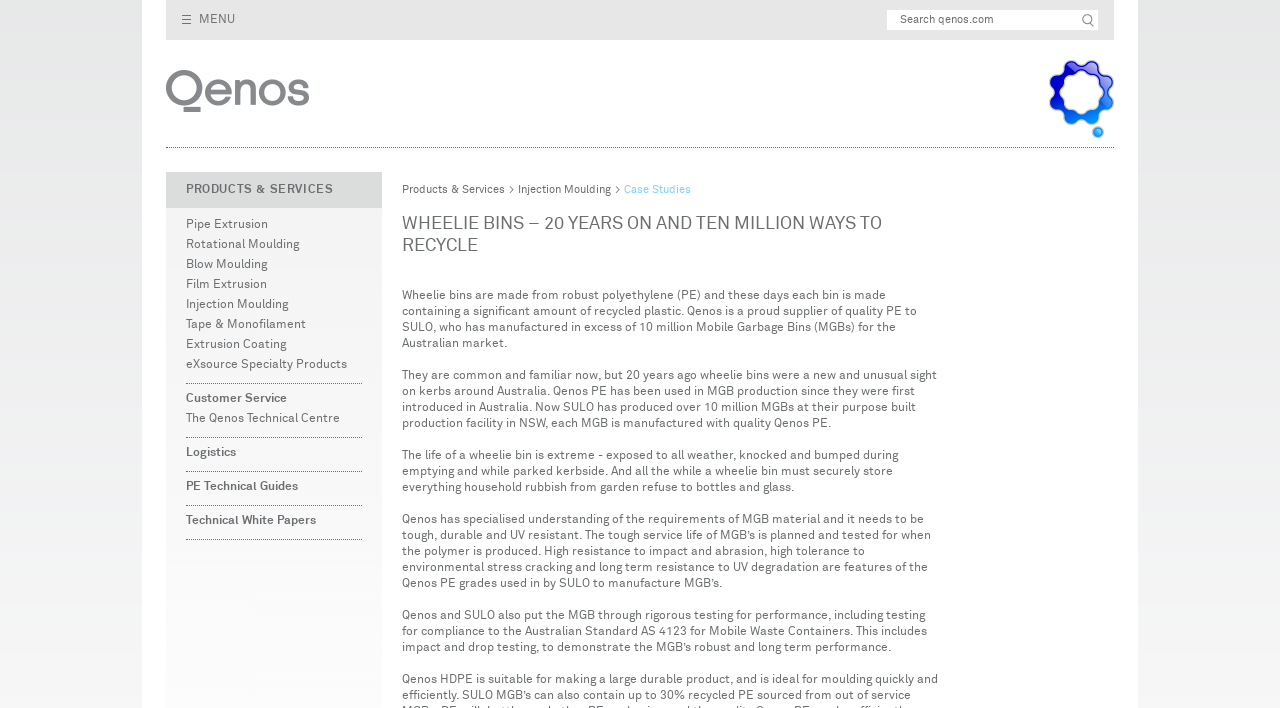Using a single word or phrase, answer the following question: 
How many Mobile Garbage Bins (MGBs) have been produced by SULO?

Over 10 million